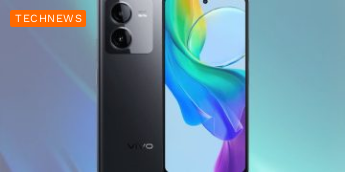What type of users is the smartphone catering to?
Please provide a single word or phrase as the answer based on the screenshot.

Tech enthusiasts and everyday users